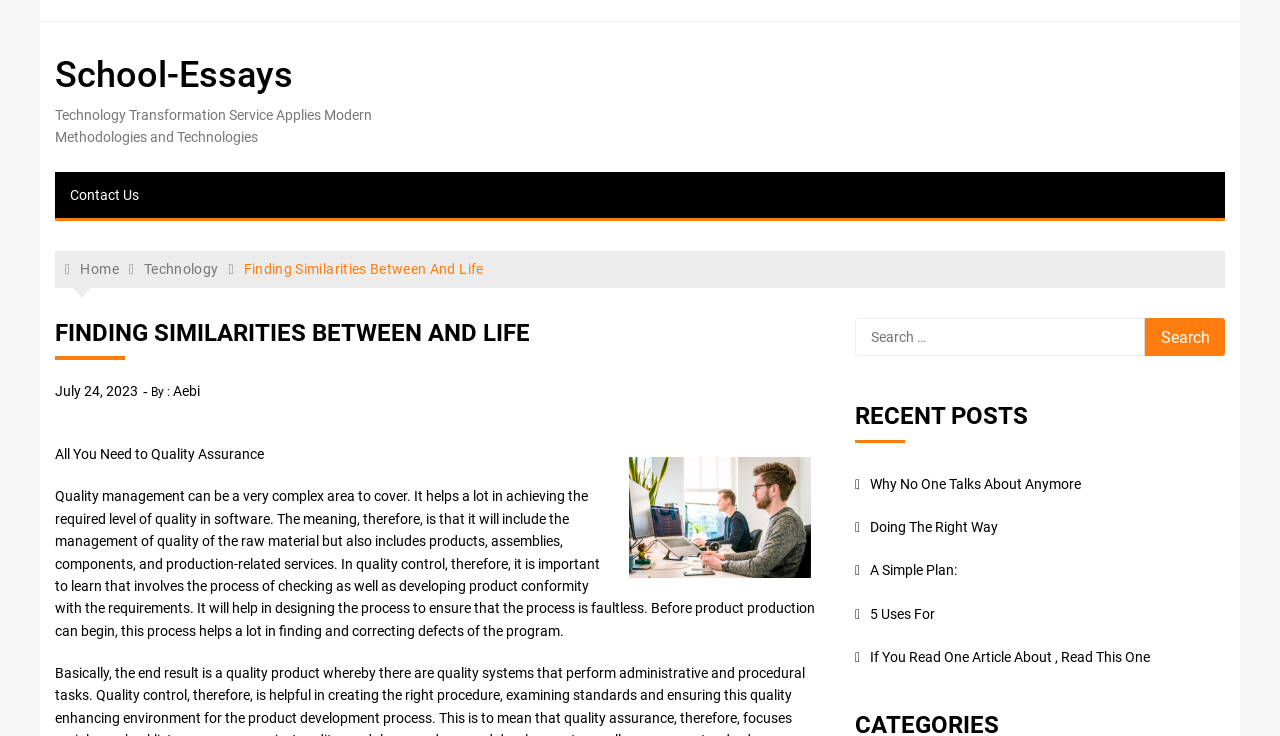What is the topic of the article on the webpage?
Give a single word or phrase answer based on the content of the image.

Finding Similarities Between And Life